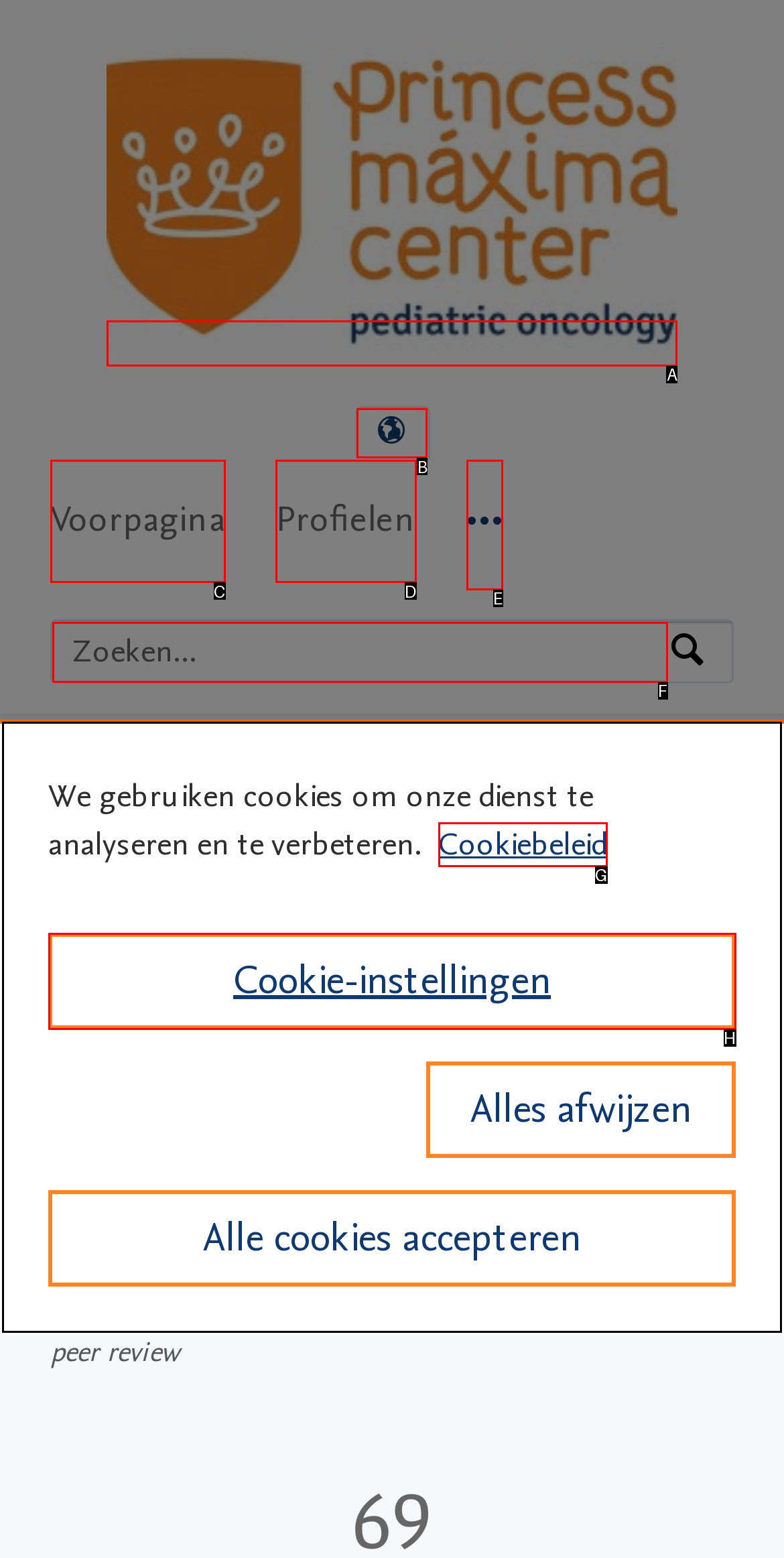Given the task: Click the logo of Prinses Máxima Centrum, indicate which boxed UI element should be clicked. Provide your answer using the letter associated with the correct choice.

A